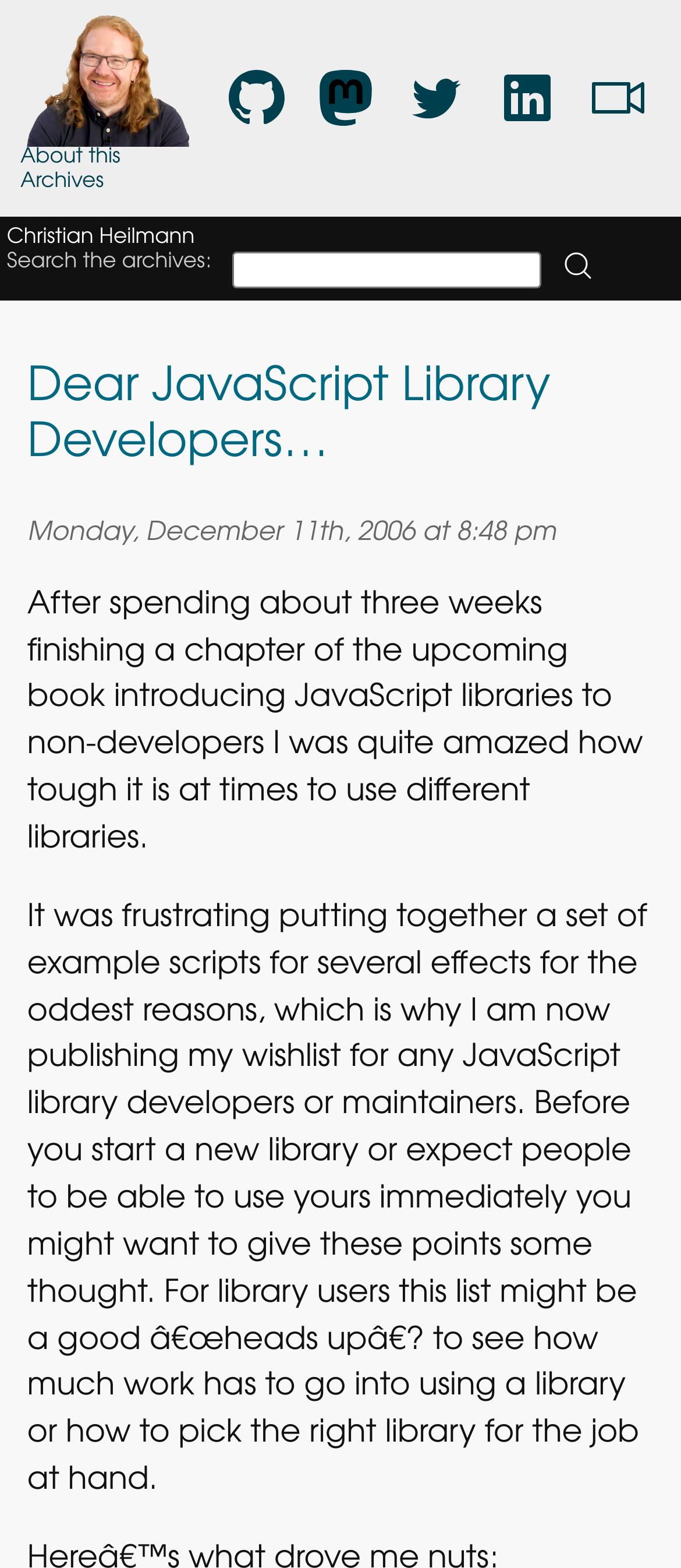What is the author's name?
Could you give a comprehensive explanation in response to this question?

The author's name can be found in the link 'Christian Heilmann' at the top of the webpage, which is also the title of the webpage. Additionally, the image 'Christian Heilmann Avatar' is linked to the author's name, indicating that it is the author's profile picture.